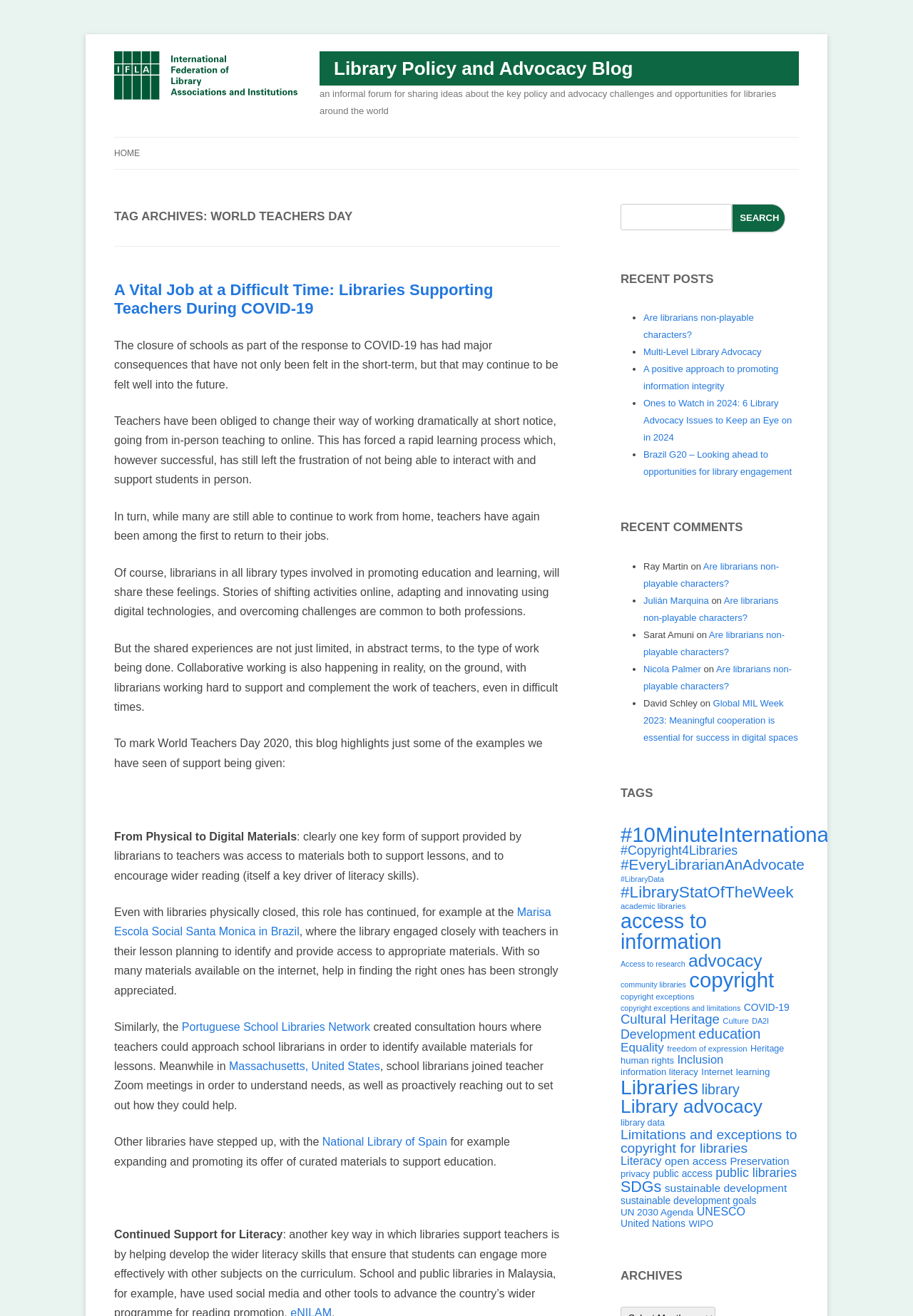Determine the primary headline of the webpage.

Library Policy and Advocacy Blog